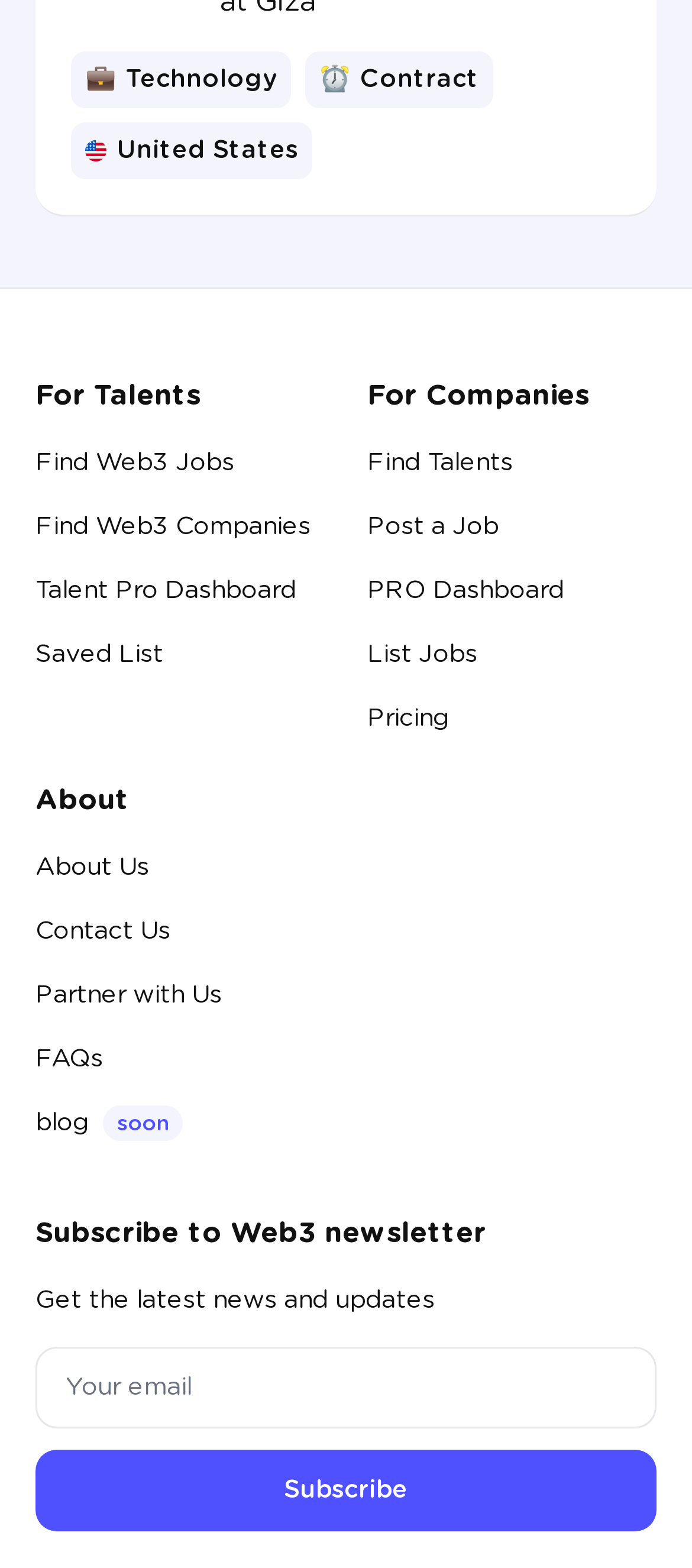Please determine the bounding box coordinates, formatted as (top-left x, top-left y, bottom-right x, bottom-right y), with all values as floating point numbers between 0 and 1. Identify the bounding box of the region described as: aria-label="Search" name="globalSearch" placeholder="Search"

None